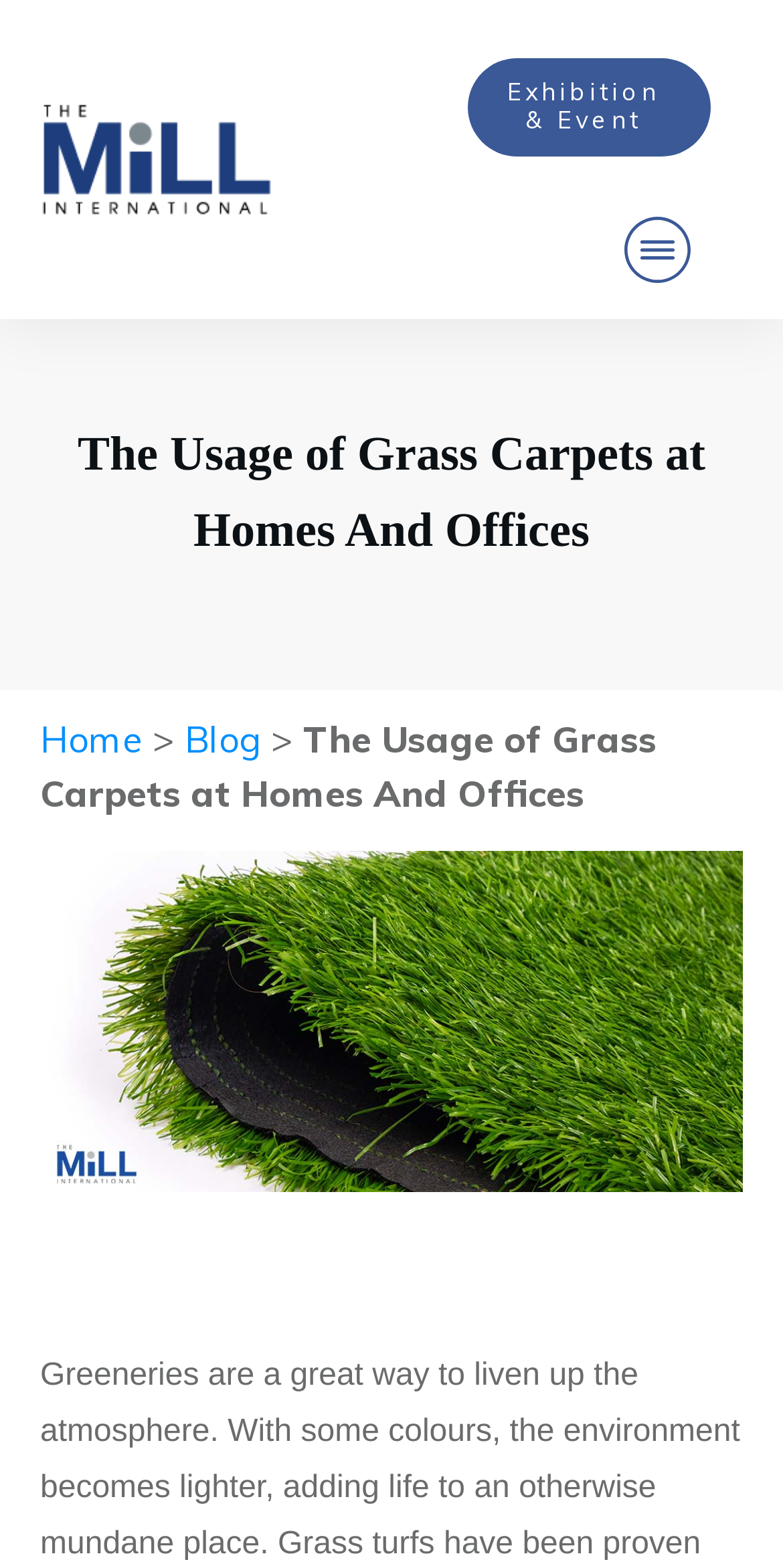Using the webpage screenshot and the element description Exhibition & Event, determine the bounding box coordinates. Specify the coordinates in the format (top-left x, top-left y, bottom-right x, bottom-right y) with values ranging from 0 to 1.

[0.596, 0.037, 0.906, 0.099]